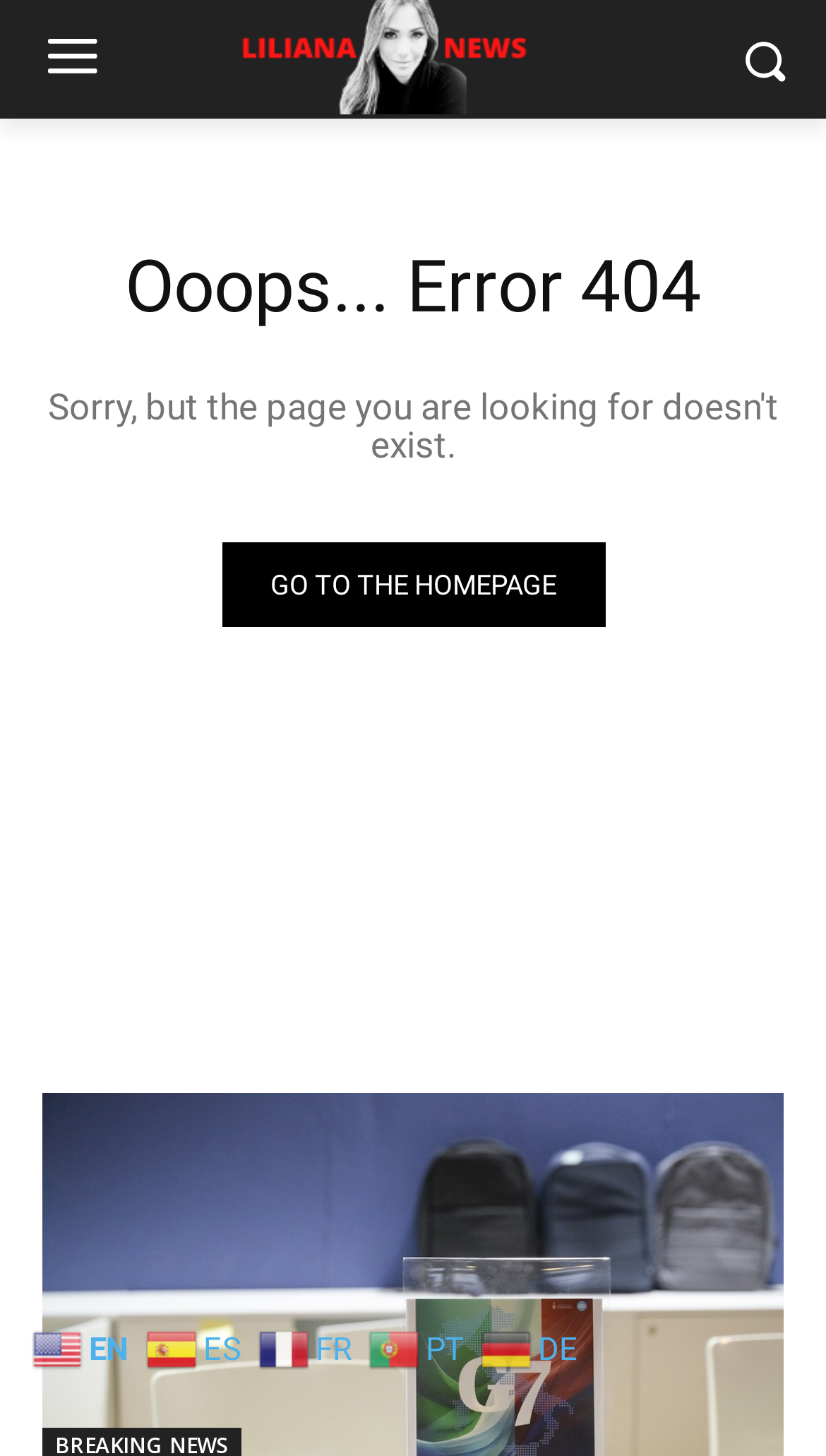Bounding box coordinates are specified in the format (top-left x, top-left y, bottom-right x, bottom-right y). All values are floating point numbers bounded between 0 and 1. Please provide the bounding box coordinate of the region this sentence describes: Investment Management

None